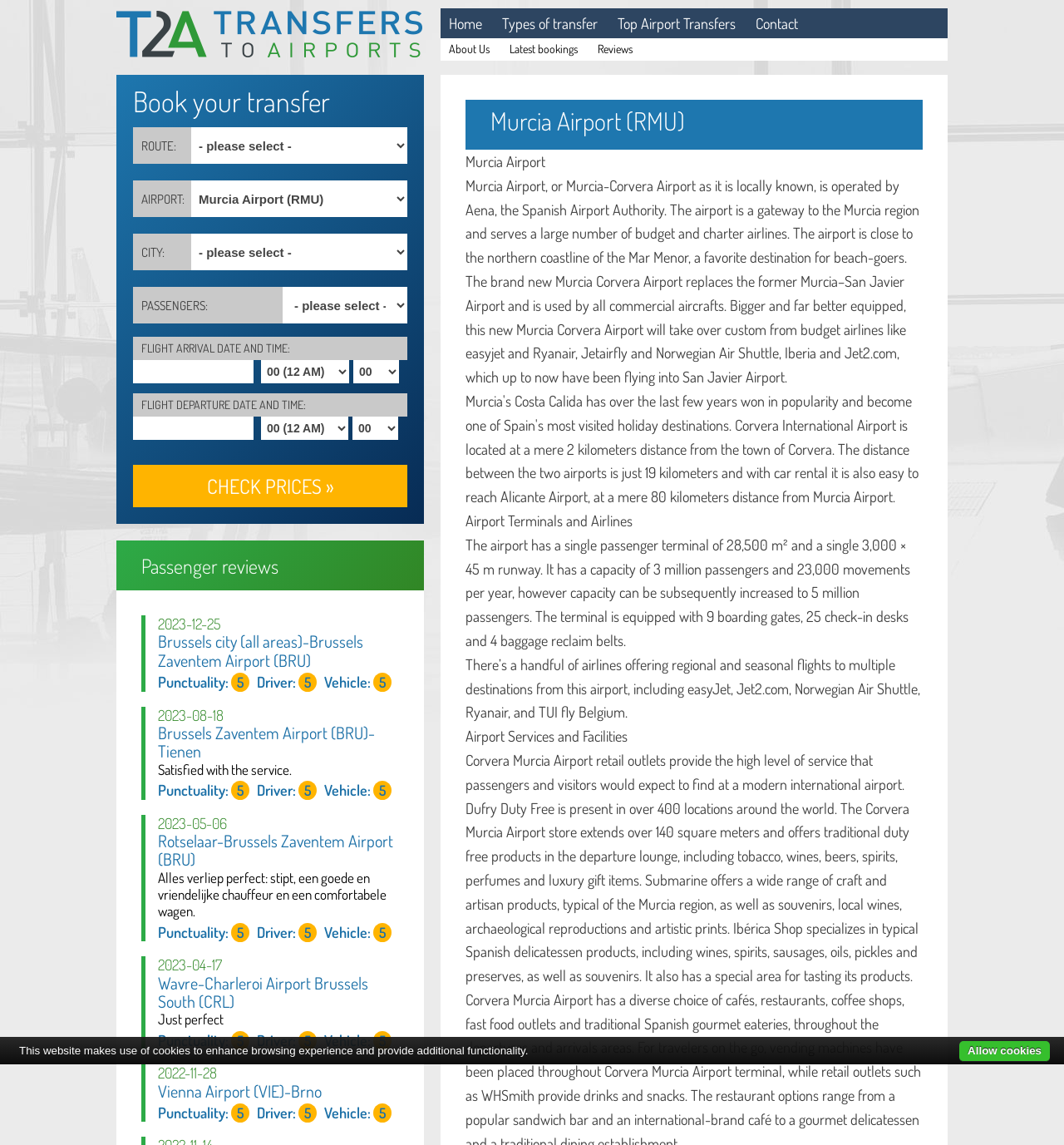Provide a thorough description of this webpage.

The webpage is about Murcia Airport (RMU) transfers, taxis, minivans, minibuses, and coaches. At the top, there is a navigation menu with links to "Transfers to airports", "Home", "Types of transfer", "Top Airport Transfers", "Contact", "About Us", and "Latest bookings". 

Below the navigation menu, there is a heading "Book your transfer" followed by a form with several fields, including "ROUTE:", "AIRPORT:", "CITY:", "PASSENGERS:", "FLIGHT ARRIVAL DATE AND TIME:", and "FLIGHT DEPARTURE DATE AND TIME:". Each field has a corresponding combobox or textbox for users to input their information. 

On the right side of the form, there is a button "Check prices »". 

Further down the page, there is a section dedicated to passenger reviews, with multiple reviews listed in a vertical column. Each review includes the date, route, and a brief comment from the passenger, as well as ratings for punctuality, driver, and vehicle.

Below the reviews, there is a section about Murcia Airport (RMU), which includes a brief description of the airport, its operation, and its facilities. The text explains that the airport is operated by Aena, the Spanish Airport Authority, and serves a large number of budget and charter airlines. It also mentions the airport's terminals, airlines, and services.

At the very bottom of the page, there is a notice about the website's use of cookies, with an option to "Allow cookies".